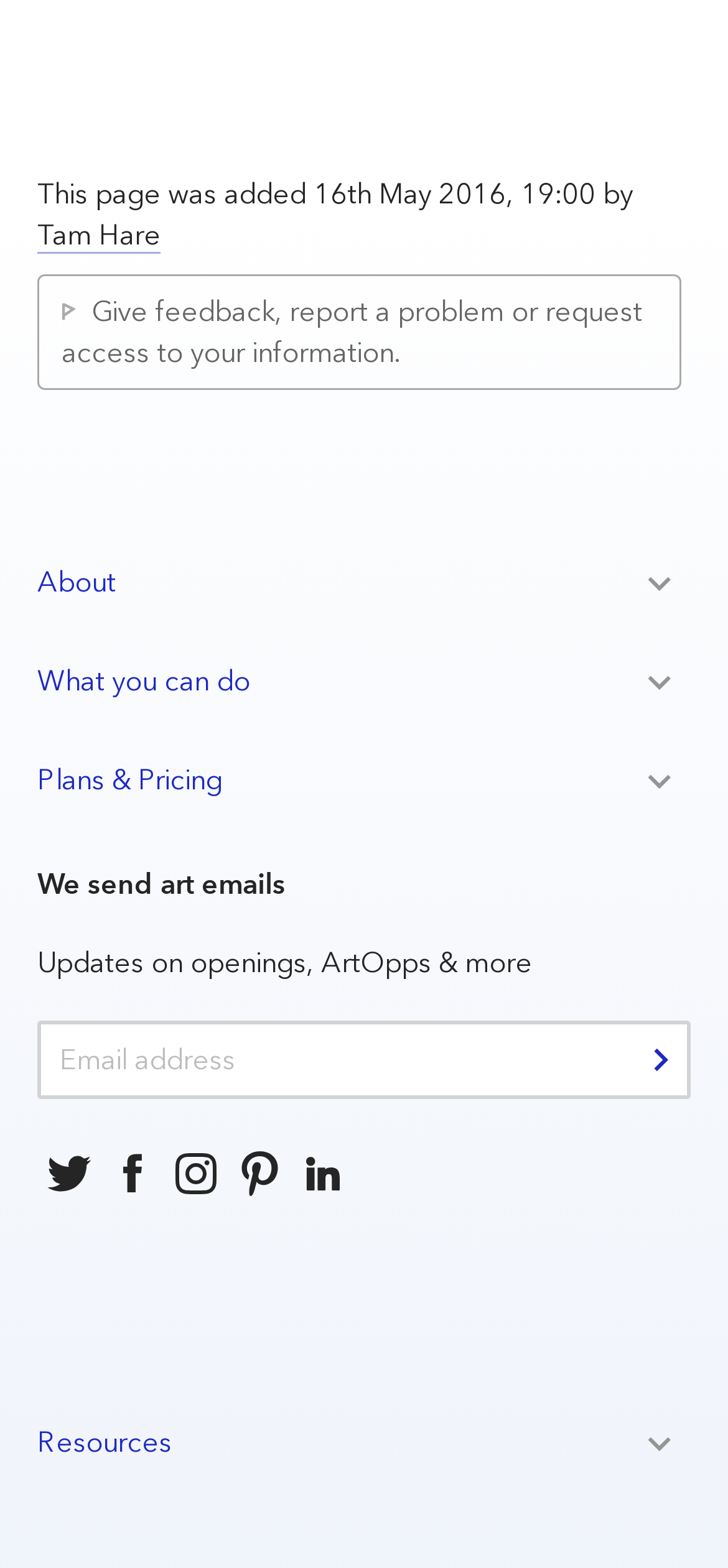Pinpoint the bounding box coordinates of the element you need to click to execute the following instruction: "Submit your email address". The bounding box should be represented by four float numbers between 0 and 1, in the format [left, top, right, bottom].

[0.864, 0.653, 0.918, 0.698]